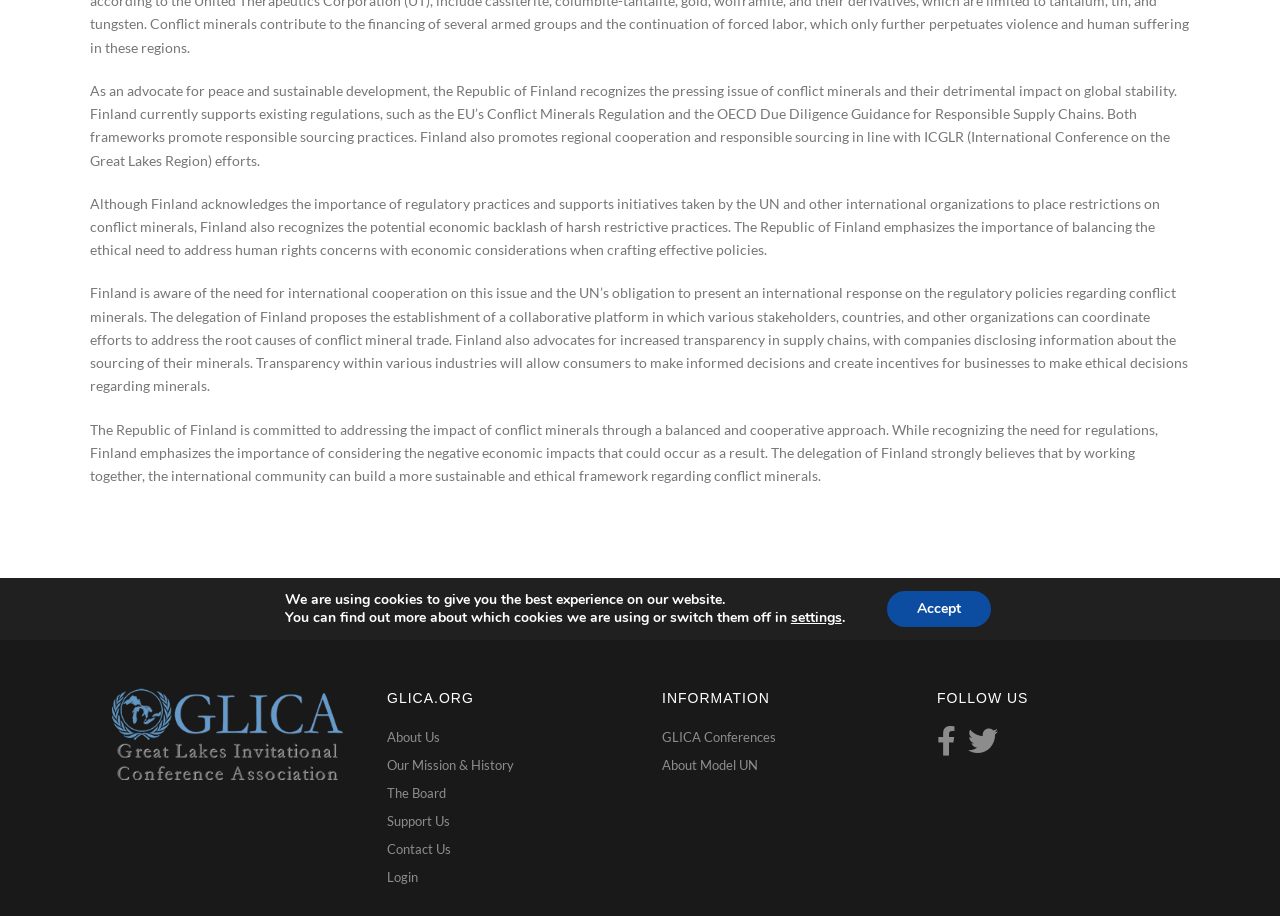Using the given description, provide the bounding box coordinates formatted as (top-left x, top-left y, bottom-right x, bottom-right y), with all values being floating point numbers between 0 and 1. Description: settings

[0.618, 0.664, 0.658, 0.684]